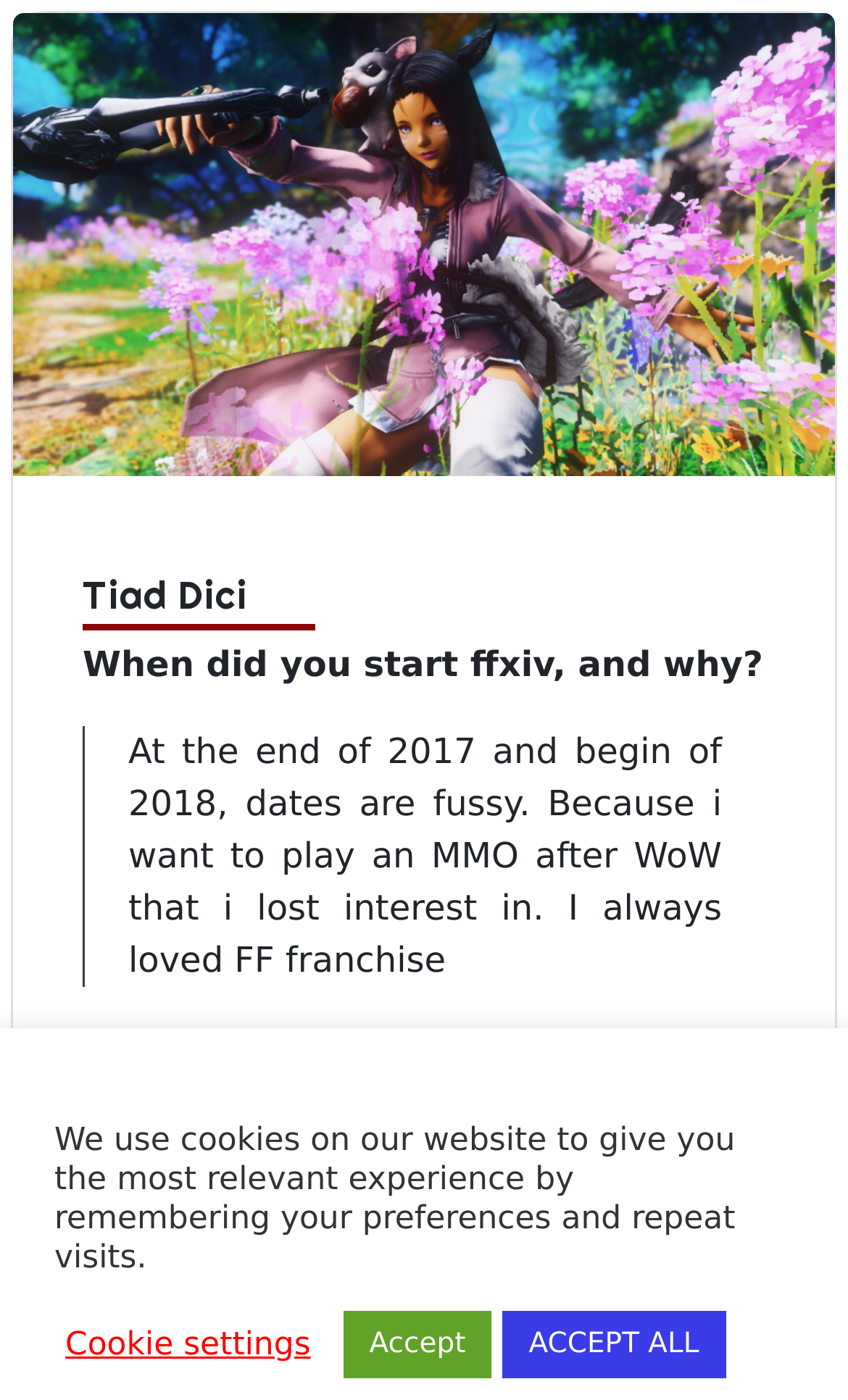Provide the bounding box coordinates of the UI element that matches the description: "Accept".

[0.405, 0.936, 0.58, 0.984]